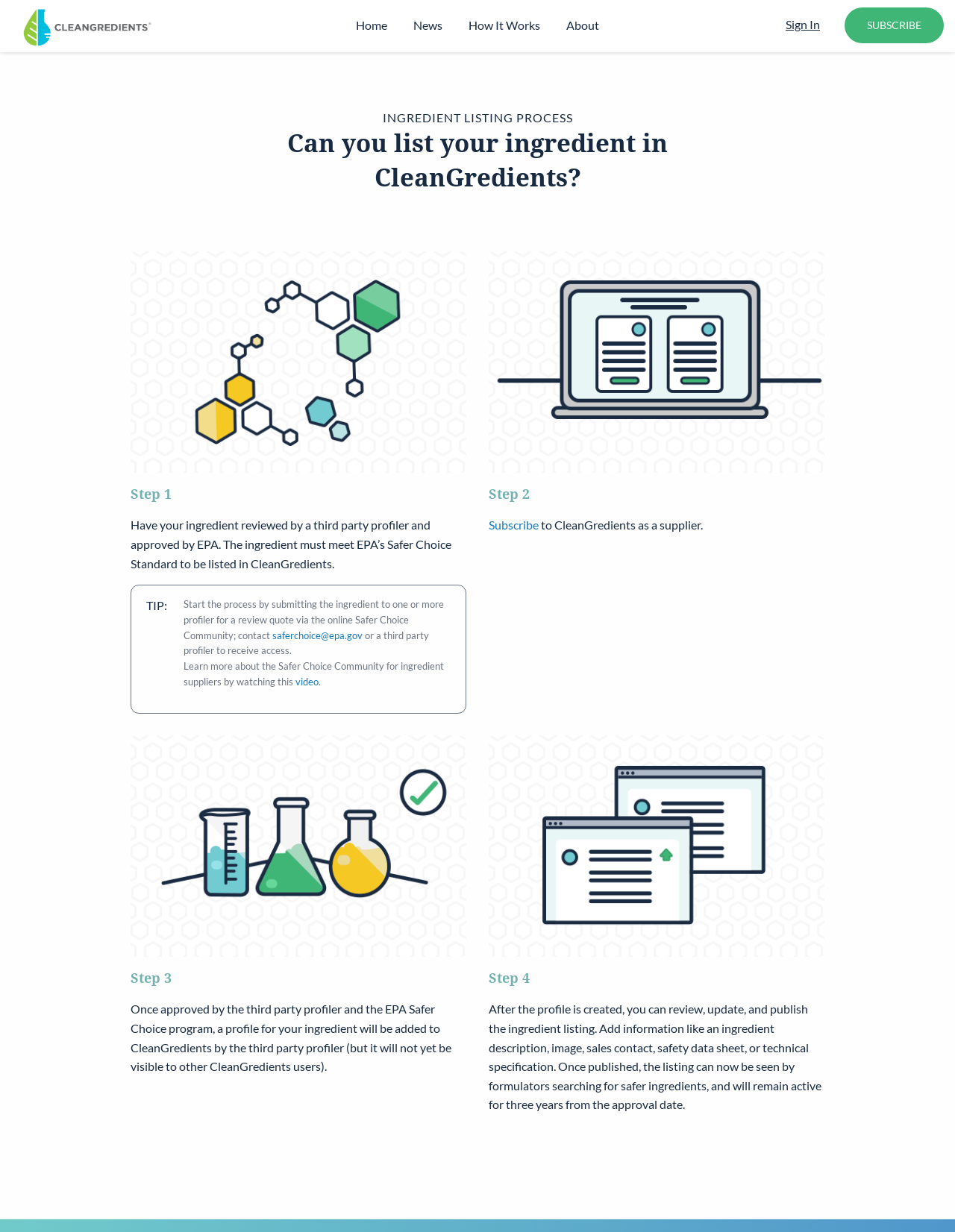Determine the bounding box coordinates of the target area to click to execute the following instruction: "Sign In to the website."

[0.823, 0.014, 0.859, 0.025]